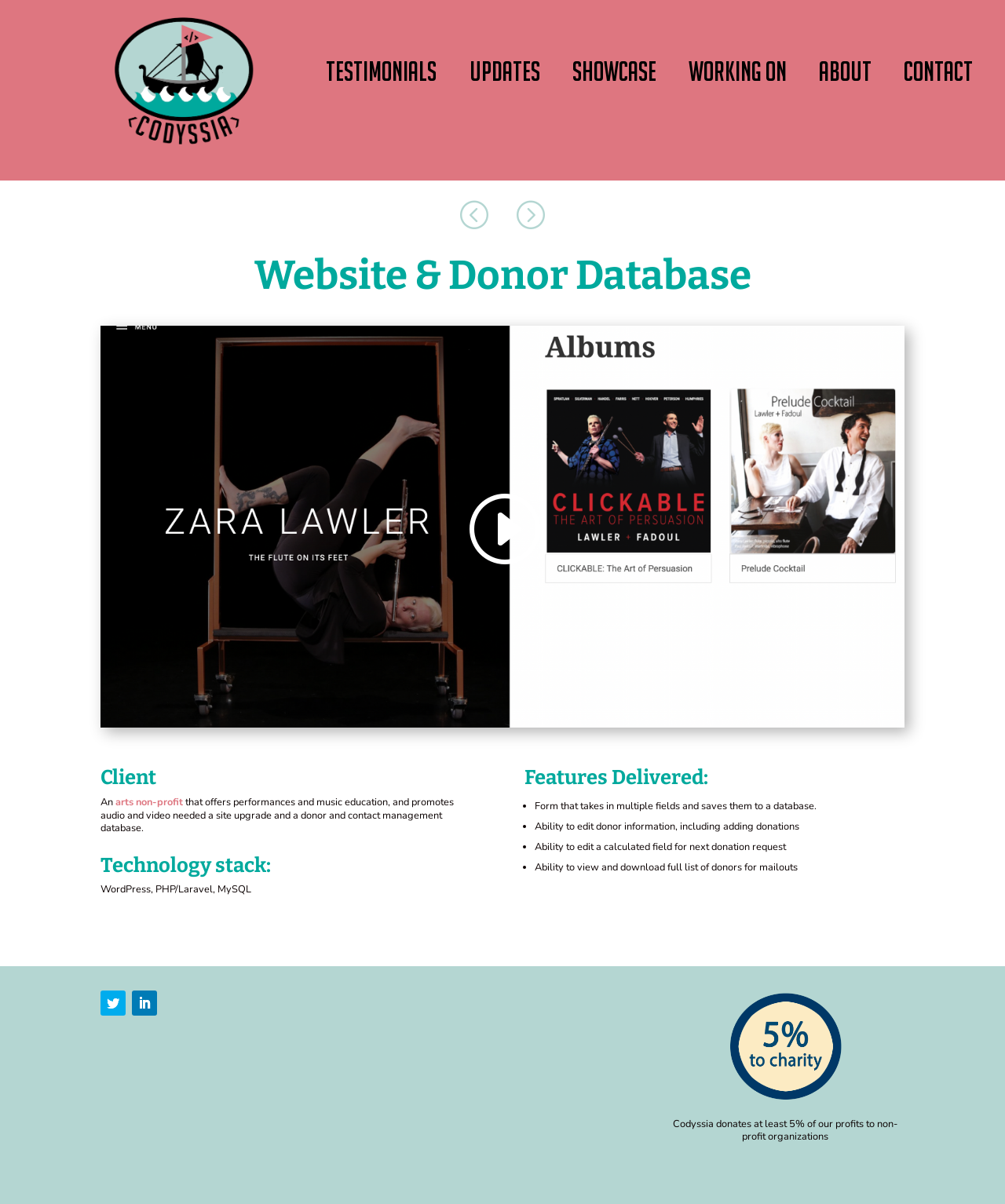How many links are there in the main navigation menu?
Ensure your answer is thorough and detailed.

I counted the links in the main navigation menu, which are 'TESTIMONIALS', 'UPDATES', 'SHOWCASE', 'WORKING ON', 'ABOUT', and 'CONTACT', and found that there are 6 links in total.